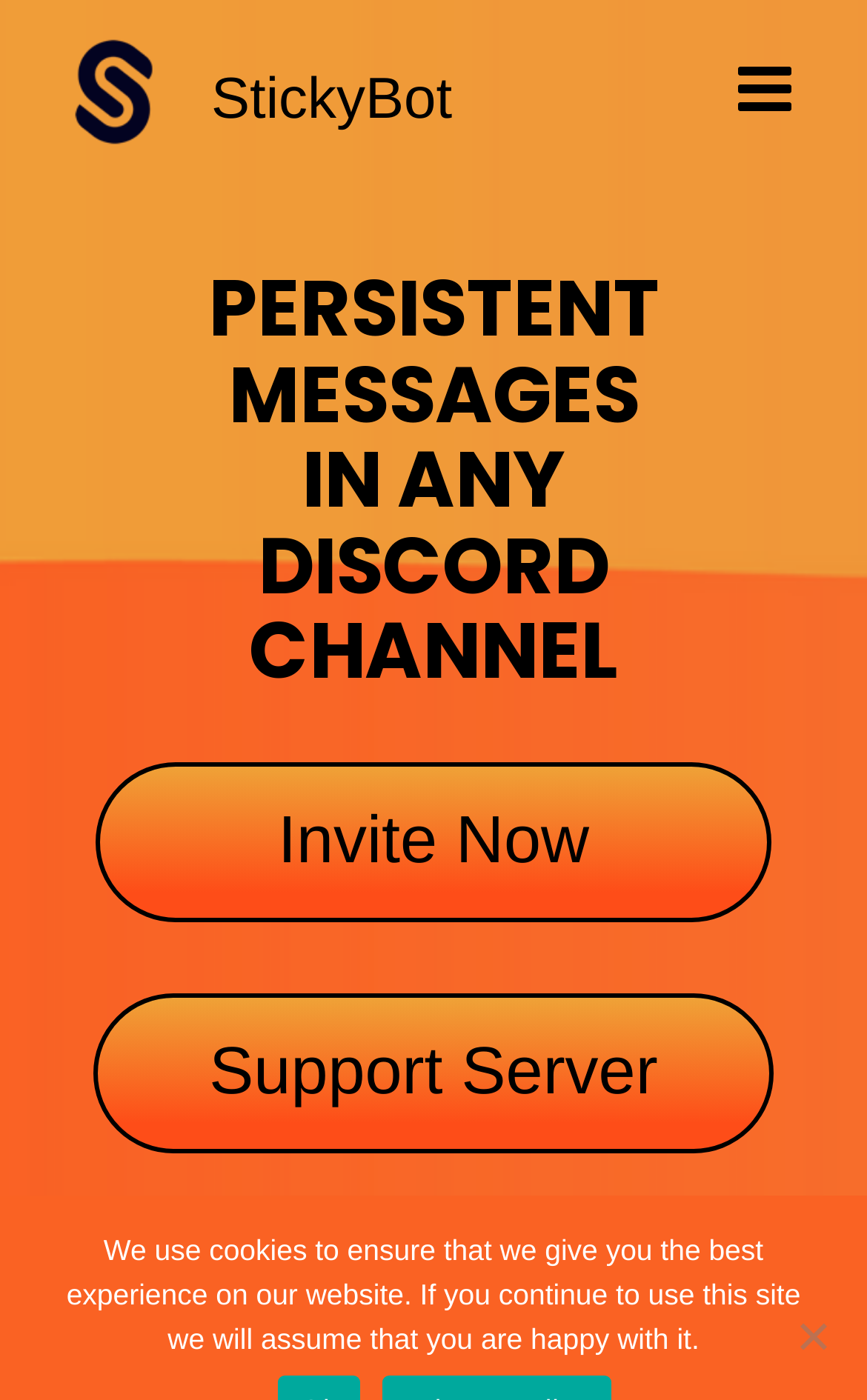Please determine the bounding box coordinates for the UI element described here. Use the format (top-left x, top-left y, bottom-right x, bottom-right y) with values bounded between 0 and 1: StickyBot

[0.062, 0.02, 0.521, 0.107]